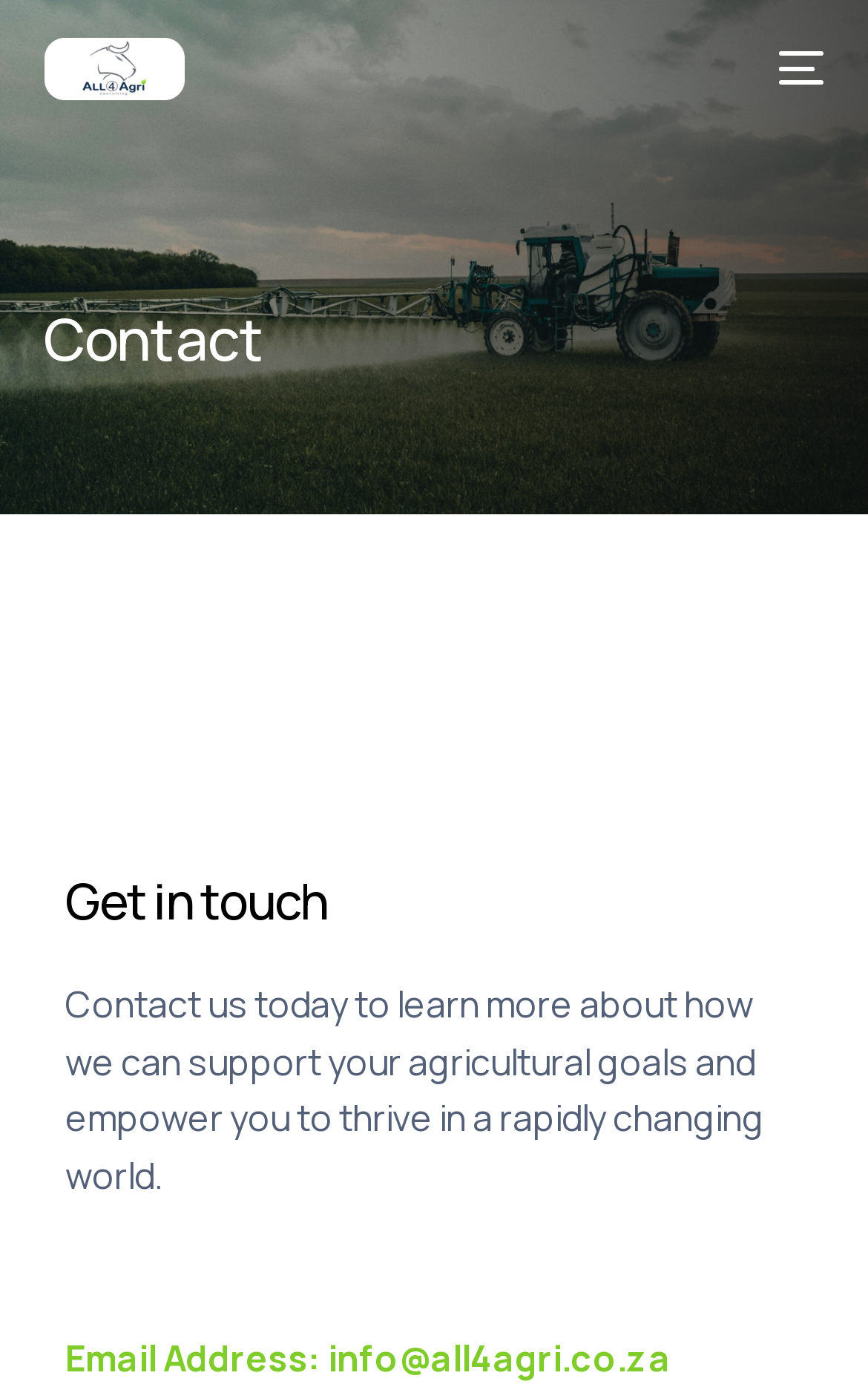How many links are there in the top navigation menu?
Answer the question with as much detail as possible.

I counted the links in the top navigation menu by looking at the elements with type 'link' and found four links: 'Home', 'About us', 'Services', and 'Contact'.